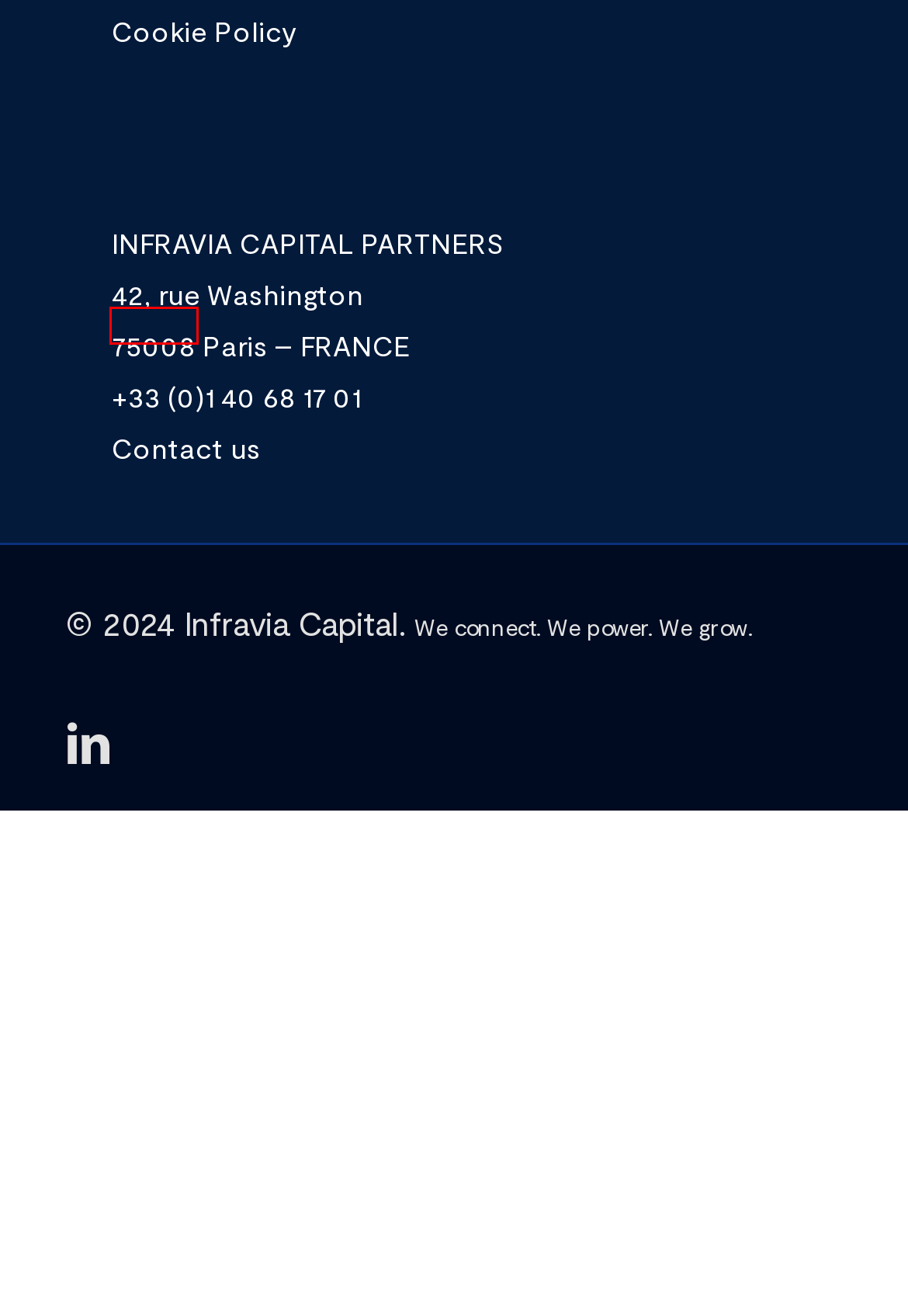Given a screenshot of a webpage featuring a red bounding box, identify the best matching webpage description for the new page after the element within the red box is clicked. Here are the options:
A. Terms and Conditions of Use - Infravia Capital
B. Data privacy policy - Infravia Capital
C. Legals - Infravia Capital
D. GIP - Infravia Capital
E. Cookie Policy - Infravia Capital
F. REGAZ - Infravia Capital
G. Regulatory information - Infravia Capital
H. Contact-us - Infravia Capital

C